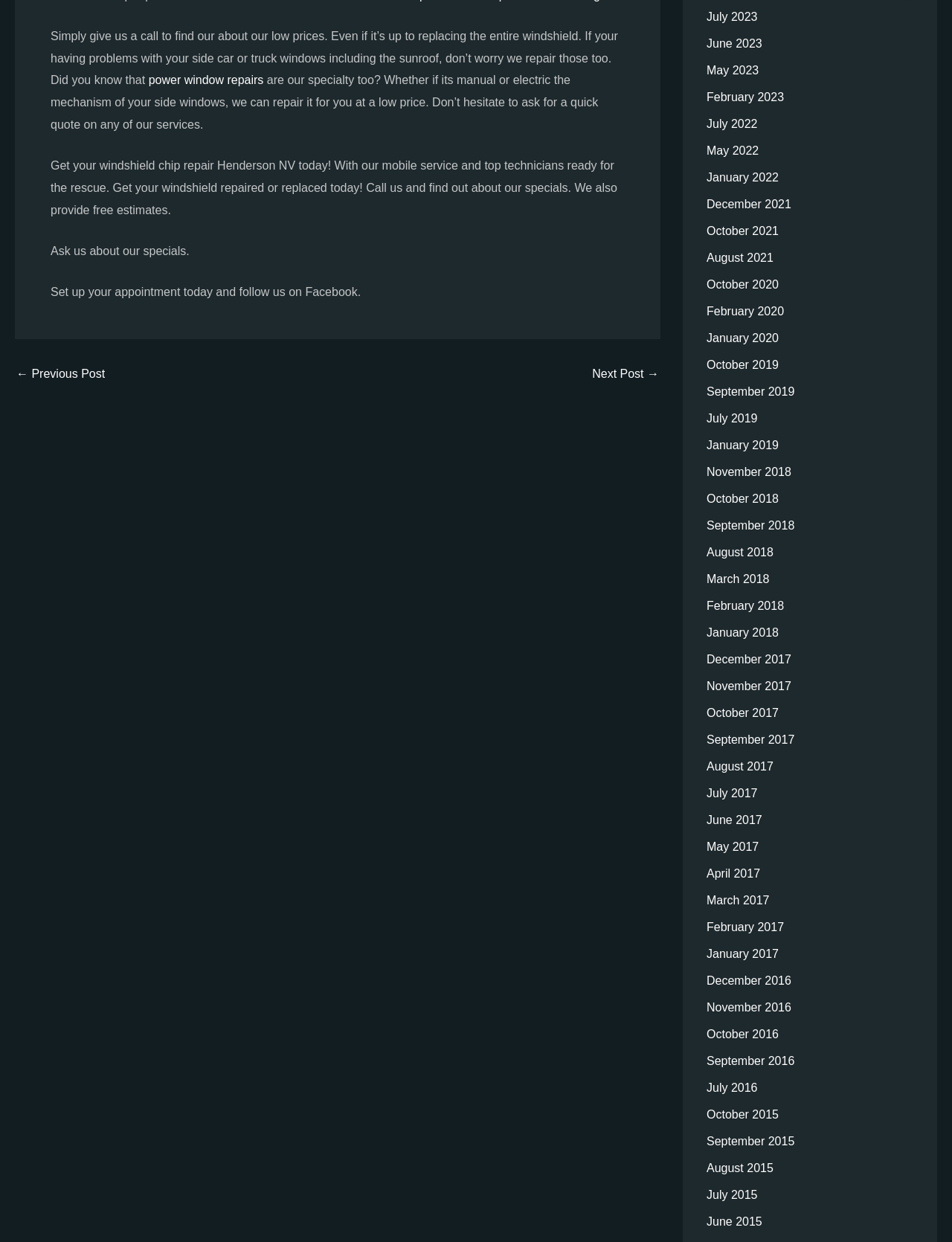Please find the bounding box coordinates of the element's region to be clicked to carry out this instruction: "Follow on Facebook".

[0.053, 0.23, 0.379, 0.24]